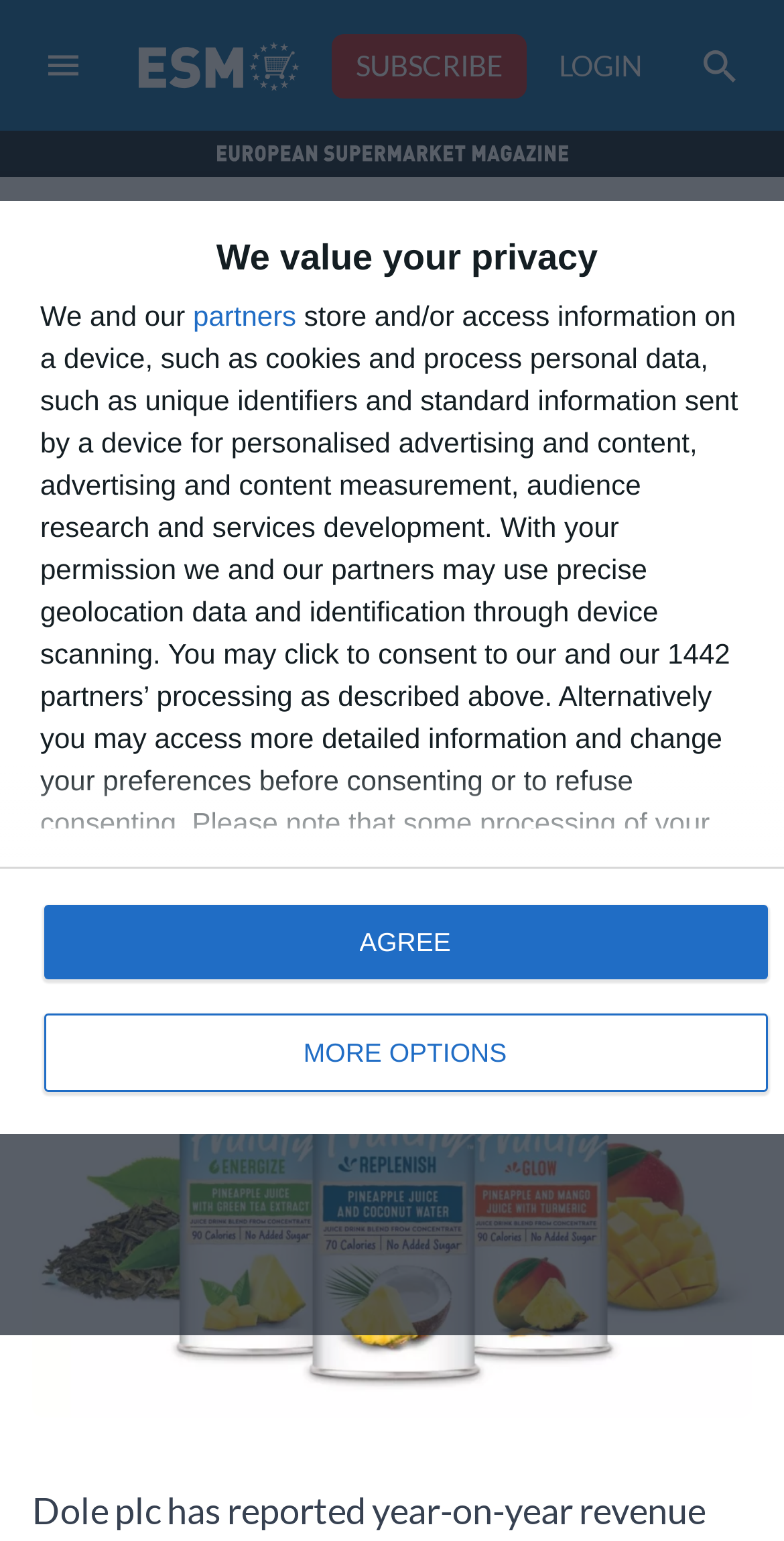Give a succinct answer to this question in a single word or phrase: 
What type of produce is mentioned in the article?

Fresh Produce